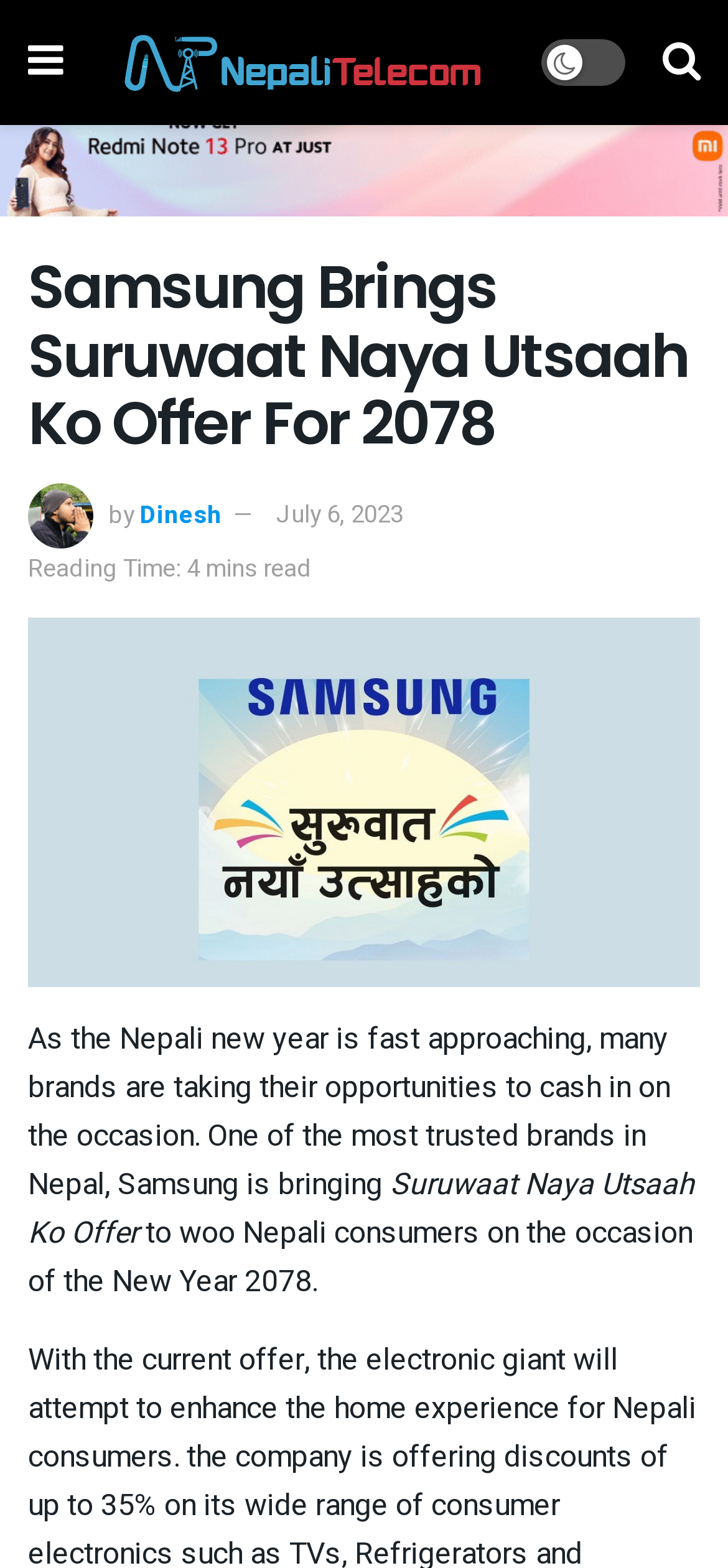Give a complete and precise description of the webpage's appearance.

The webpage is about Samsung Nepal's offer for the New Year 2078, featuring up to 35% discounts on various consumer electronics. 

At the top left corner, there is a link with a Facebook icon, and next to it, a link to NepaliTelecom with its logo. On the top right corner, there is a link with a search icon. Below these links, there is a heading that reads "Samsung Brings Suruwaat Naya Utsaah Ko Offer For 2078". 

To the right of the heading, there is an image of a person named Dinesh, accompanied by his name and the date "July 6, 2023". Below this, there is a text that indicates the reading time of the article, which is 4 minutes. 

A large image takes up most of the page, showcasing Samsung's 2078 New Year offer. Below the image, there are three paragraphs of text. The first paragraph explains how brands are taking advantage of the Nepali New Year occasion, and Samsung is one of them. The second paragraph highlights the "Suruwaat Naya Utsaah Ko Offer", and the third paragraph elaborates on how Samsung is trying to attract Nepali consumers with this offer.